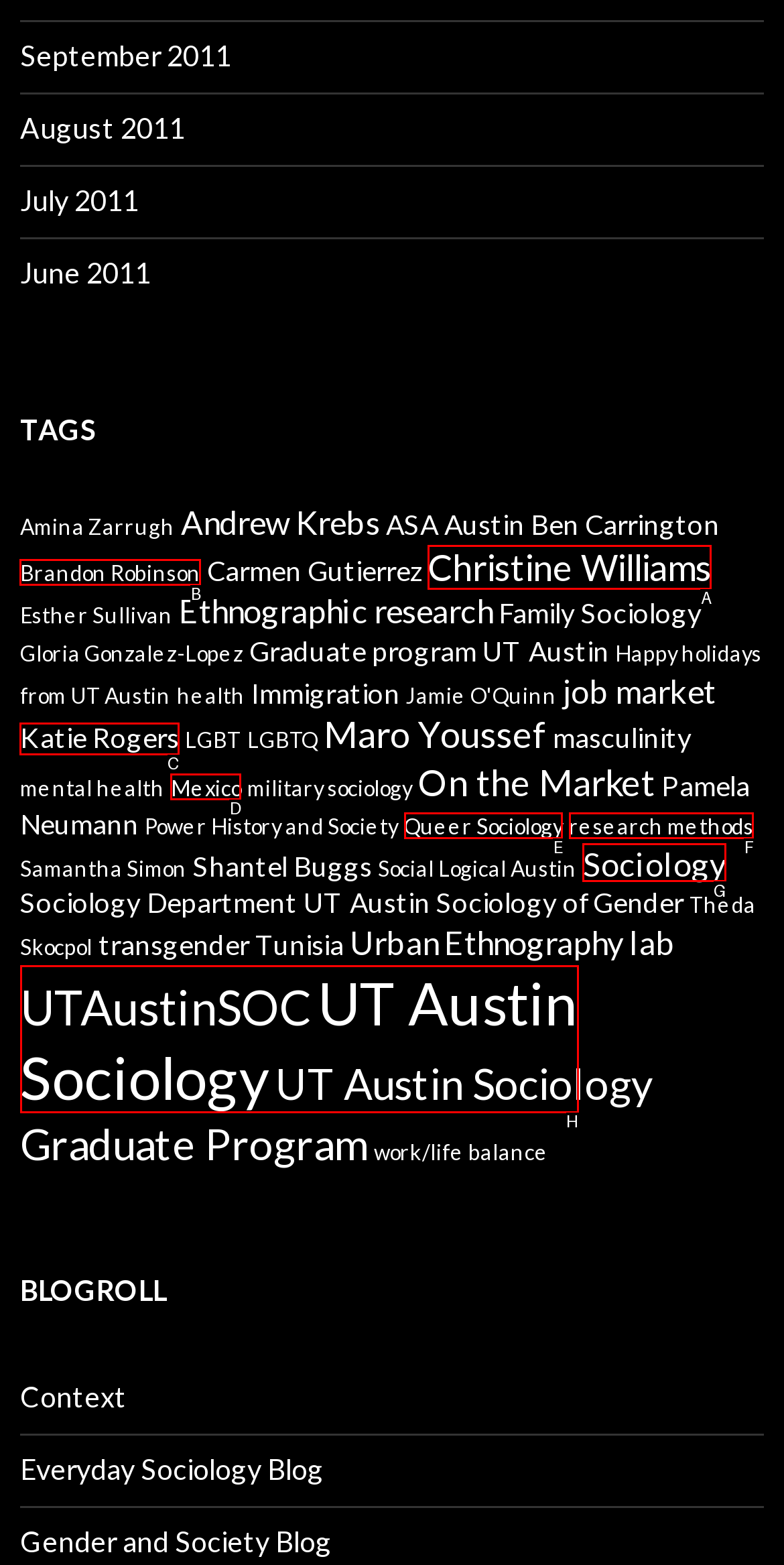Point out the correct UI element to click to carry out this instruction: Check out the UT Austin Sociology blog
Answer with the letter of the chosen option from the provided choices directly.

H